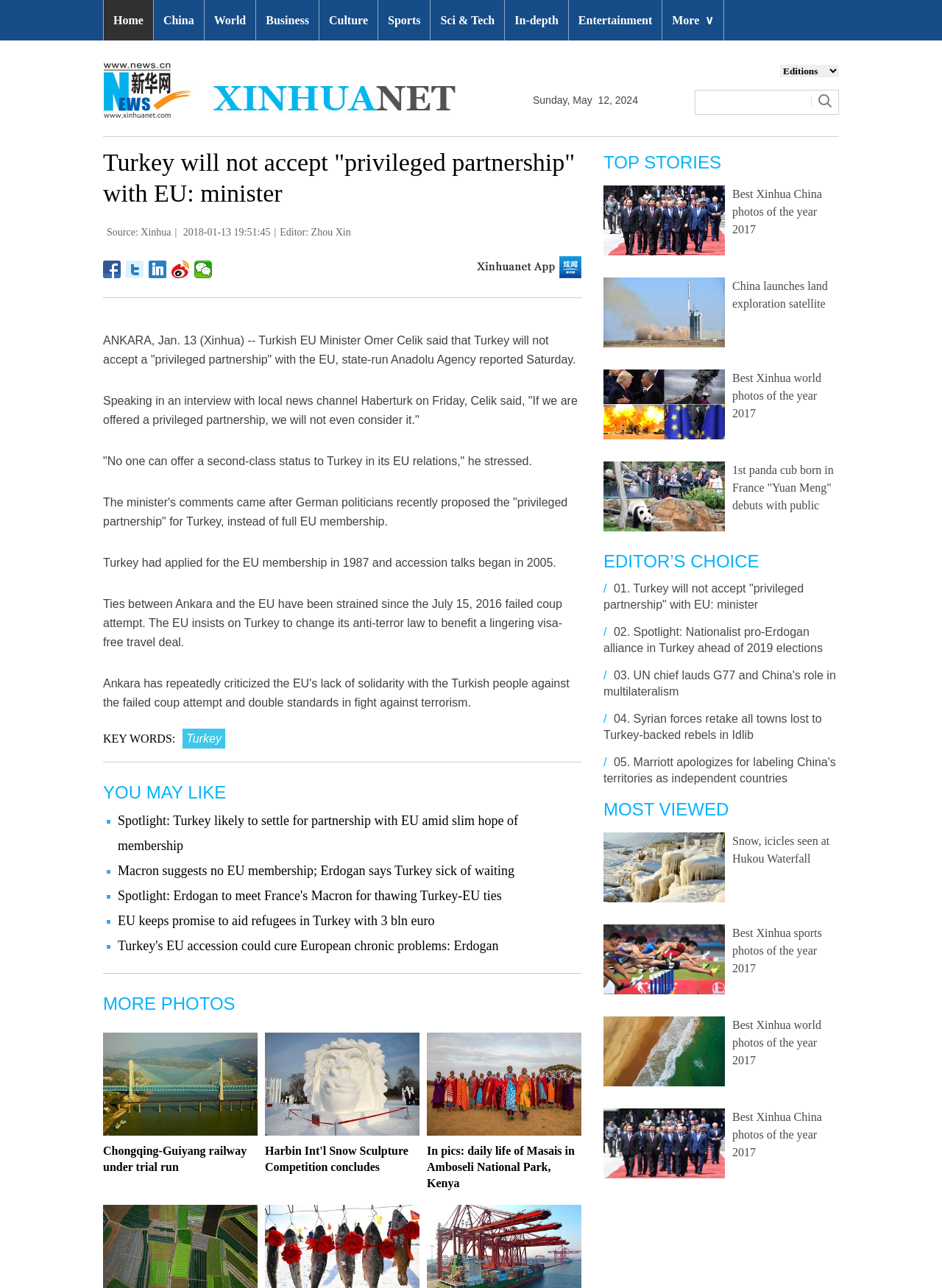Please determine the bounding box coordinates of the area that needs to be clicked to complete this task: 'View more photos'. The coordinates must be four float numbers between 0 and 1, formatted as [left, top, right, bottom].

[0.109, 0.771, 0.25, 0.787]